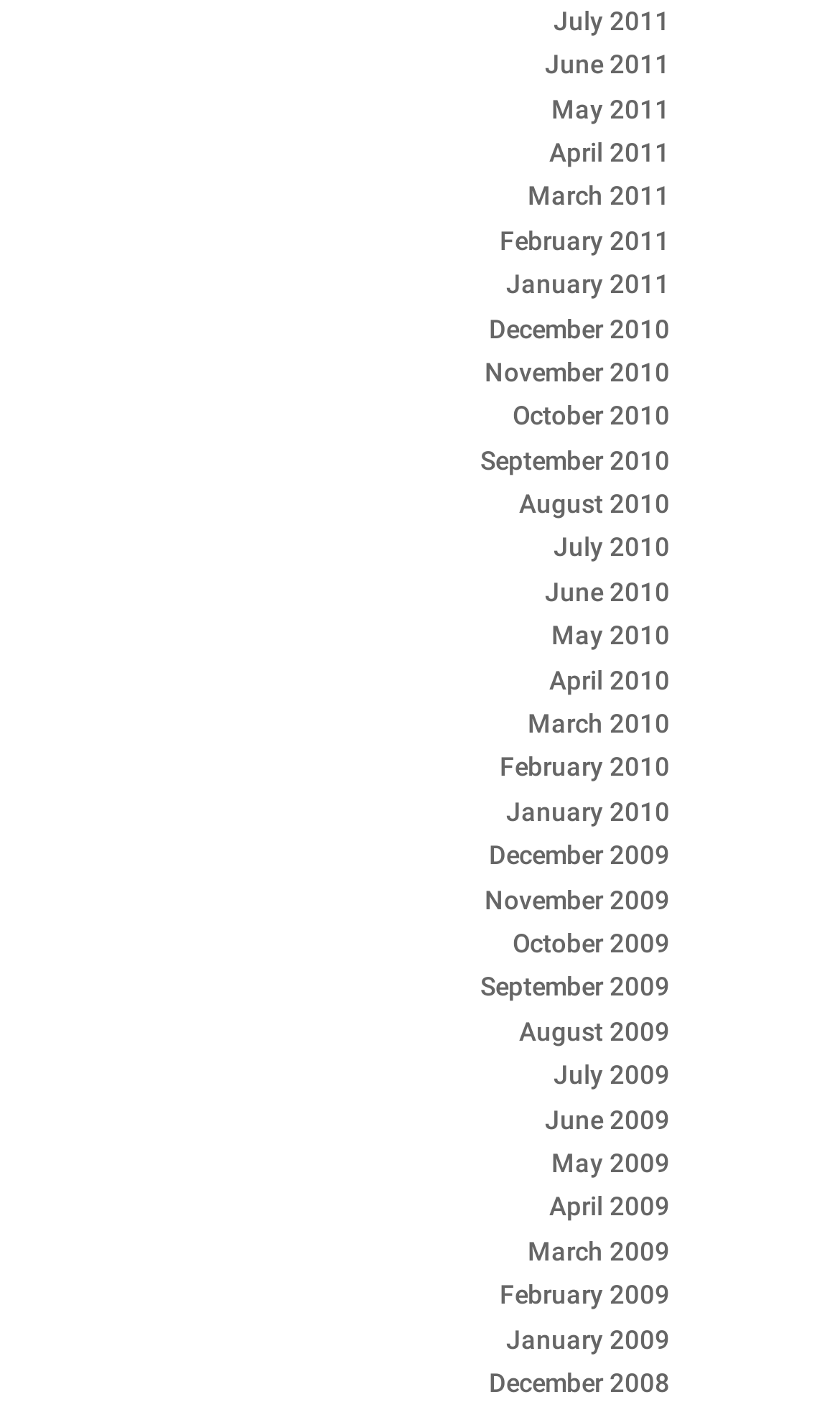Please identify the bounding box coordinates of where to click in order to follow the instruction: "access August 2009 archives".

[0.618, 0.725, 0.797, 0.747]